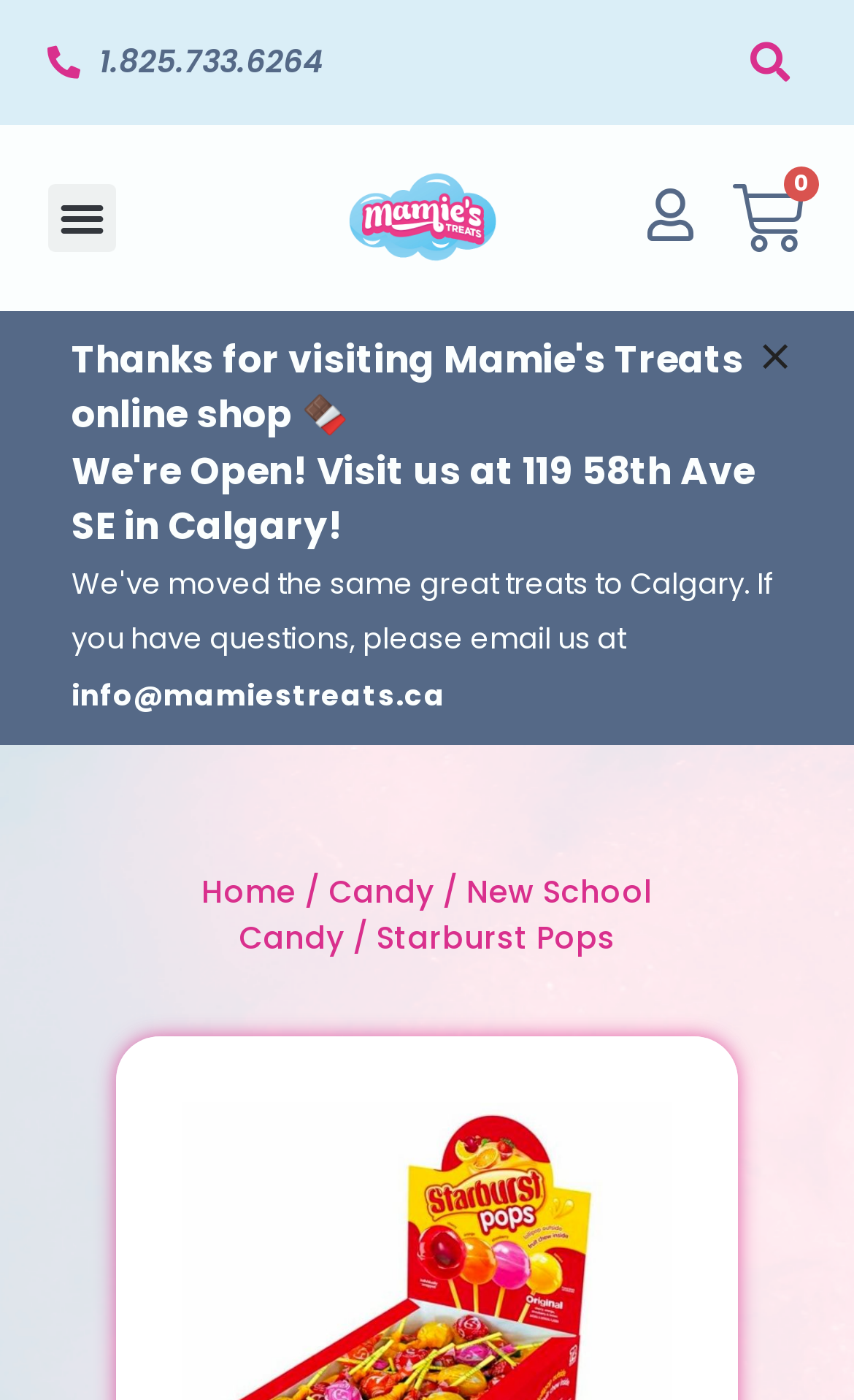What type of candy is featured on this webpage?
Using the visual information from the image, give a one-word or short-phrase answer.

Starburst Pops